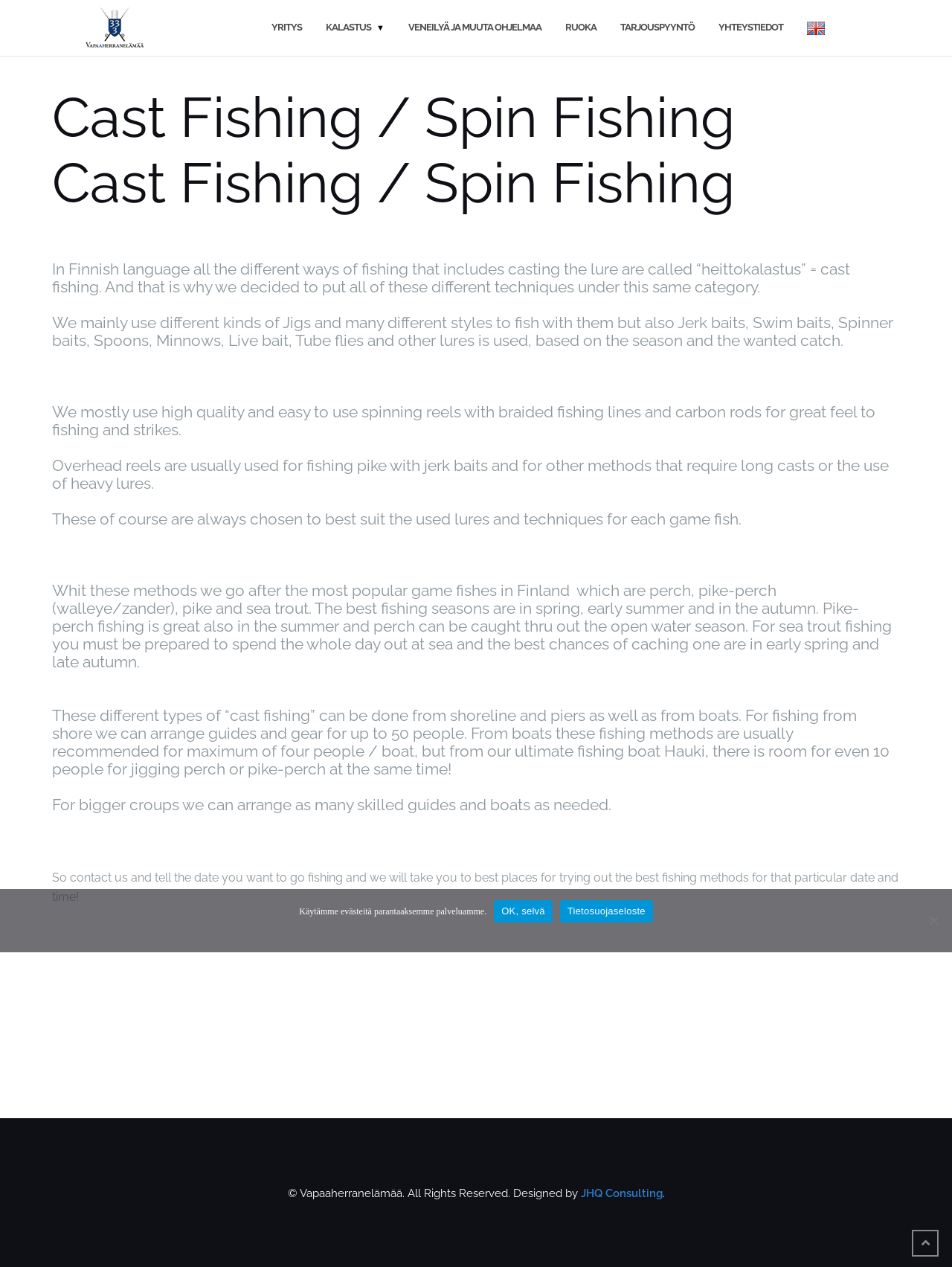Provide a comprehensive caption for the webpage.

This webpage is about cast fishing and spin fishing in Finland. At the top, there is a logo and a navigation menu with links to different sections of the website, including "YRITYS", "KALASTUS", "VENEILYÄ JA MUUTA OHJELMAA", "RUOKA", "TARJOUSPYYNTÖ", "YHTEYSTIEDOT", and "BRIEFLY IN ENGLISH". 

Below the navigation menu, there is a main content area with a heading "Cast Fishing / Spin Fishing" and a brief introduction to cast fishing in Finnish language. The introduction explains that cast fishing includes different techniques such as using jigs, jerk baits, swim baits, spinner baits, spoons, minnows, live bait, and tube flies. 

The webpage then describes the equipment used for cast fishing, including high-quality spinning reels, braided fishing lines, and carbon rods. It also mentions the use of overhead reels for fishing pike with jerk baits. 

The main content area continues with a description of the target game fishes in Finland, including perch, pike-perch, pike, and sea trout. It explains the best fishing seasons for each species and the methods used to catch them. 

The webpage also provides information about guided fishing tours, including the option to arrange guides and gear for up to 50 people from shore and for a maximum of four people per boat. It also mentions the possibility of arranging multiple guides and boats for larger groups. 

At the bottom of the webpage, there is a footer area with a copyright notice and a link to the website designer. There is also a cookie notice dialog box that appears at the bottom of the page, with options to accept or learn more about the website's cookie policy.